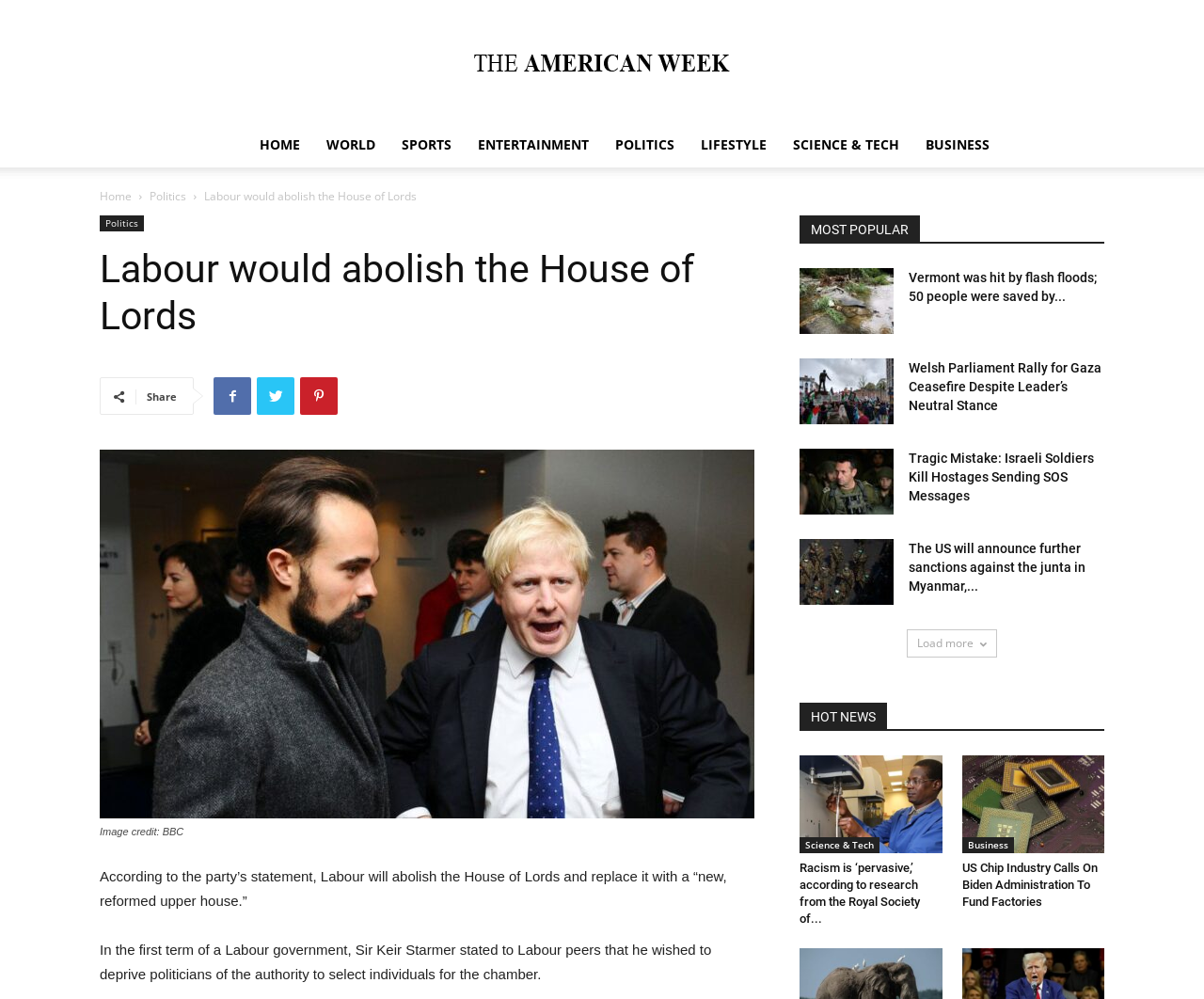Bounding box coordinates must be specified in the format (top-left x, top-left y, bottom-right x, bottom-right y). All values should be floating point numbers between 0 and 1. What are the bounding box coordinates of the UI element described as: Science & Tech

[0.664, 0.838, 0.73, 0.854]